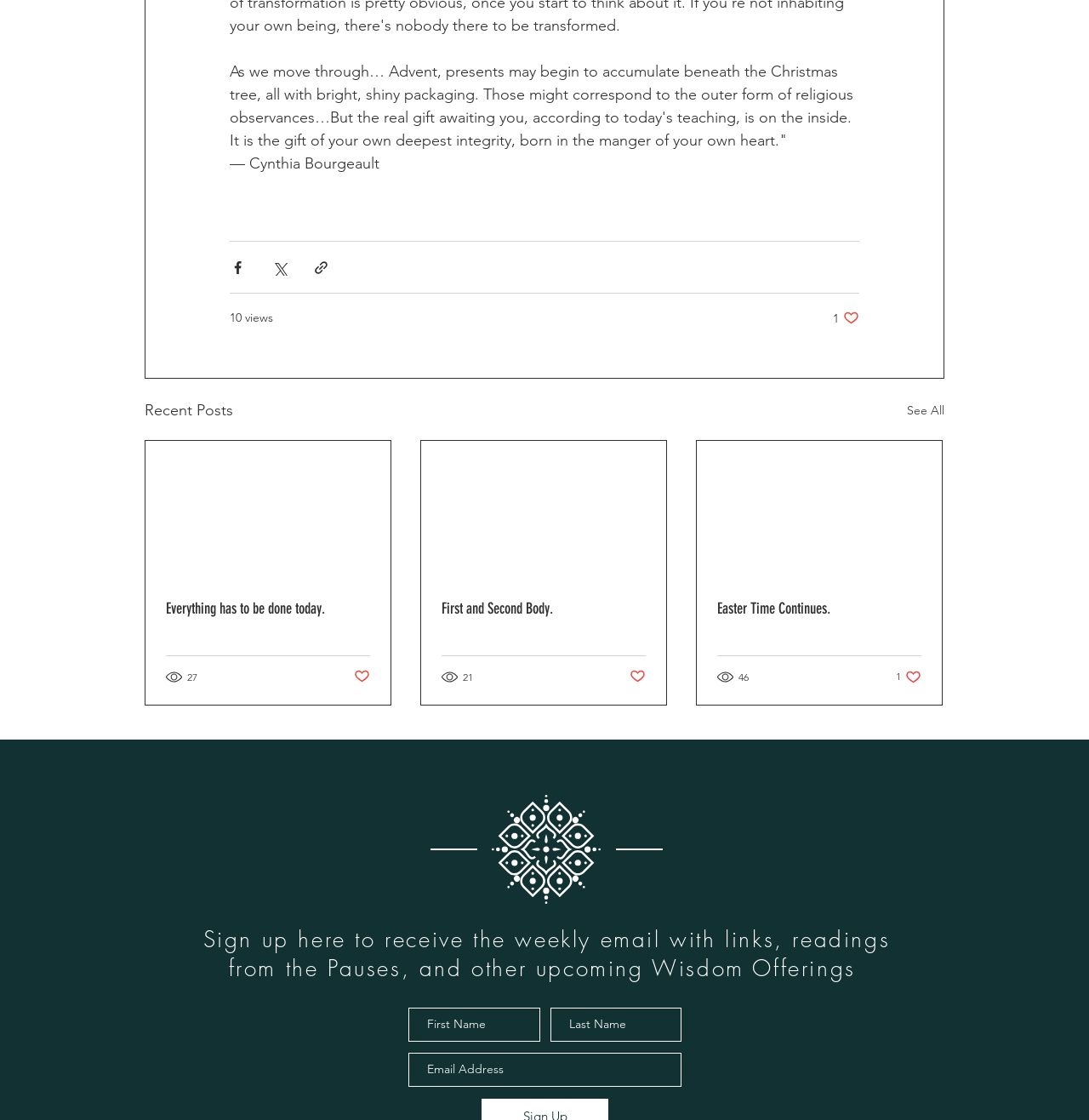Please identify the bounding box coordinates of the element I need to click to follow this instruction: "View recent post".

[0.133, 0.356, 0.214, 0.378]